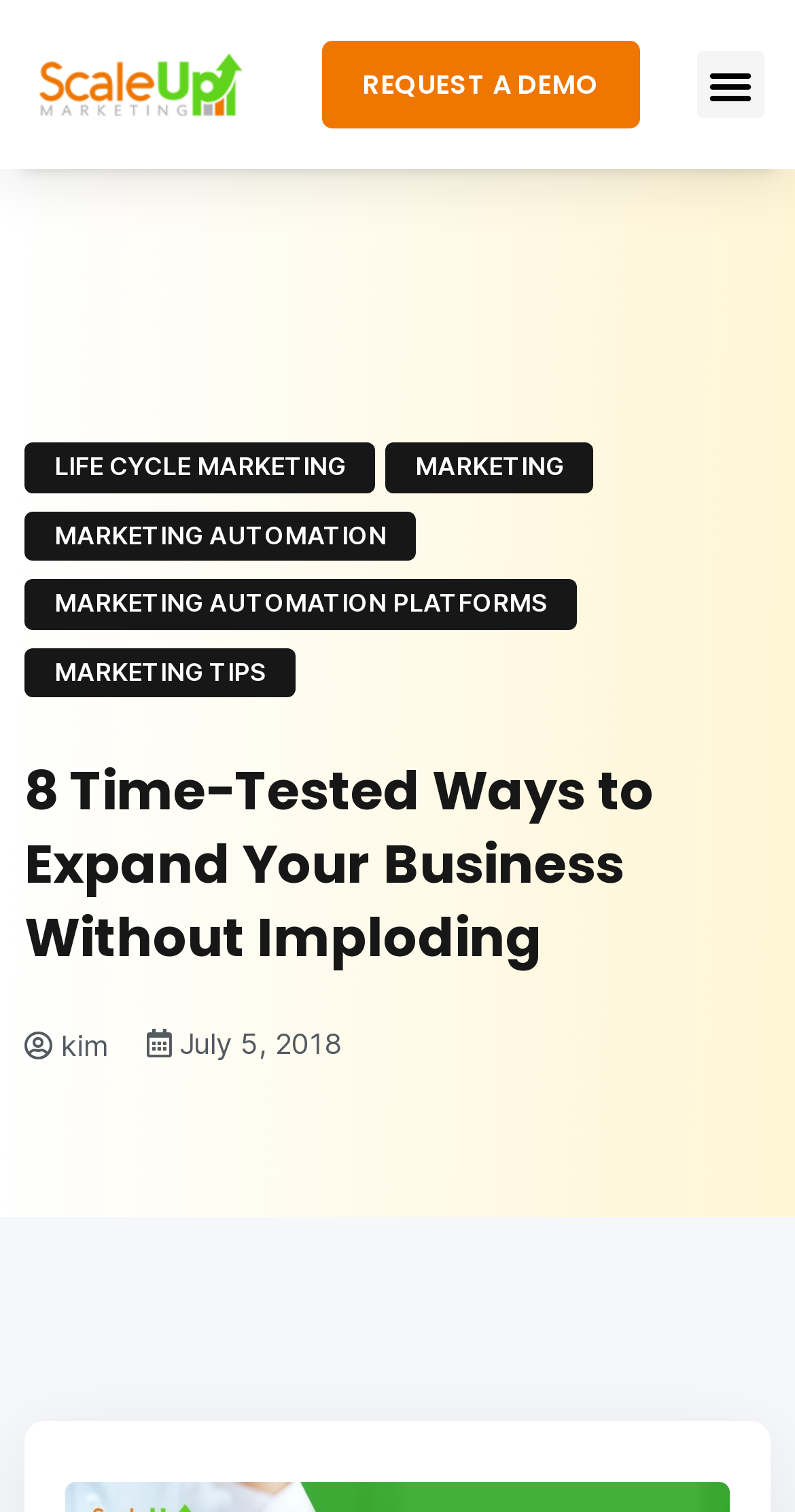Determine the bounding box coordinates of the region to click in order to accomplish the following instruction: "Click the REQUEST A DEMO link". Provide the coordinates as four float numbers between 0 and 1, specifically [left, top, right, bottom].

[0.405, 0.027, 0.805, 0.085]